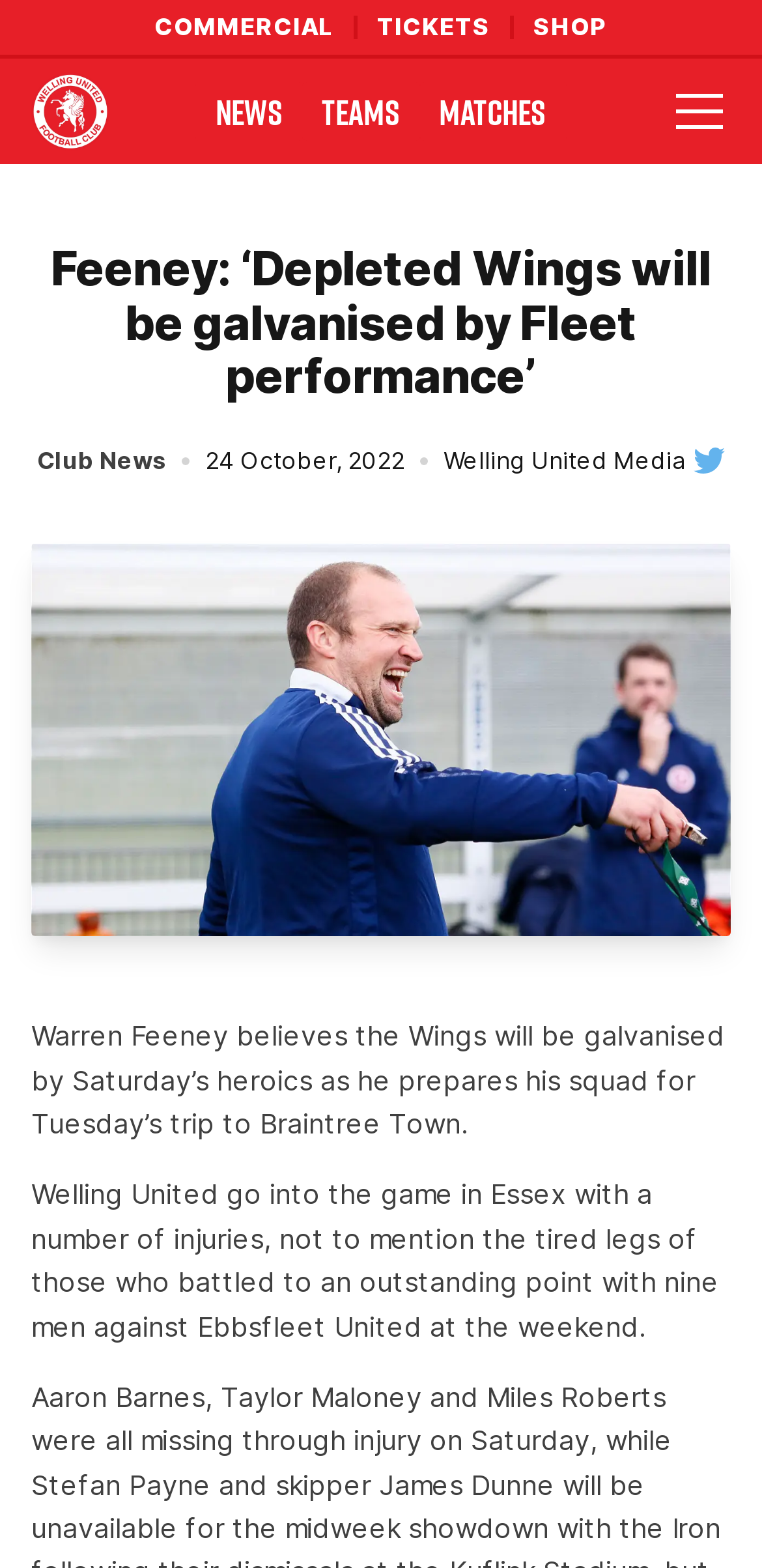Find the bounding box coordinates of the element's region that should be clicked in order to follow the given instruction: "Follow Welling United on Twitter". The coordinates should consist of four float numbers between 0 and 1, i.e., [left, top, right, bottom].

[0.91, 0.285, 0.951, 0.304]